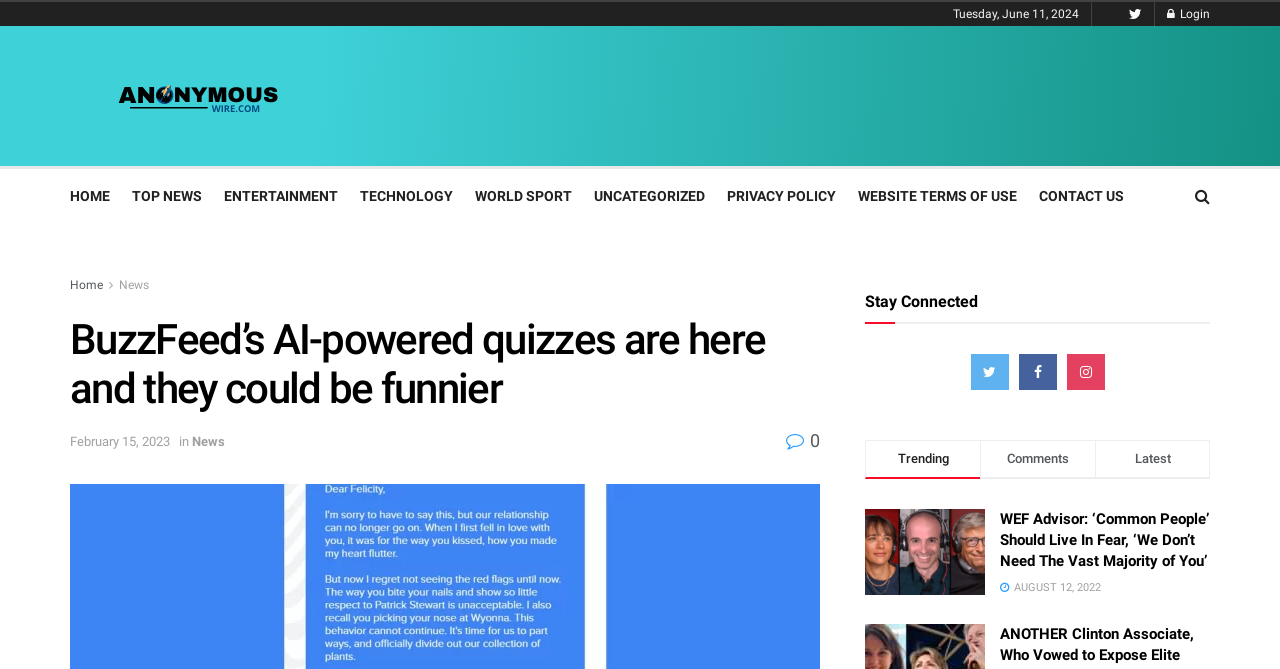What is the date of the current webpage?
Analyze the image and deliver a detailed answer to the question.

The date of the current webpage can be found at the top of the page, which is 'Tuesday, June 11, 2024'.